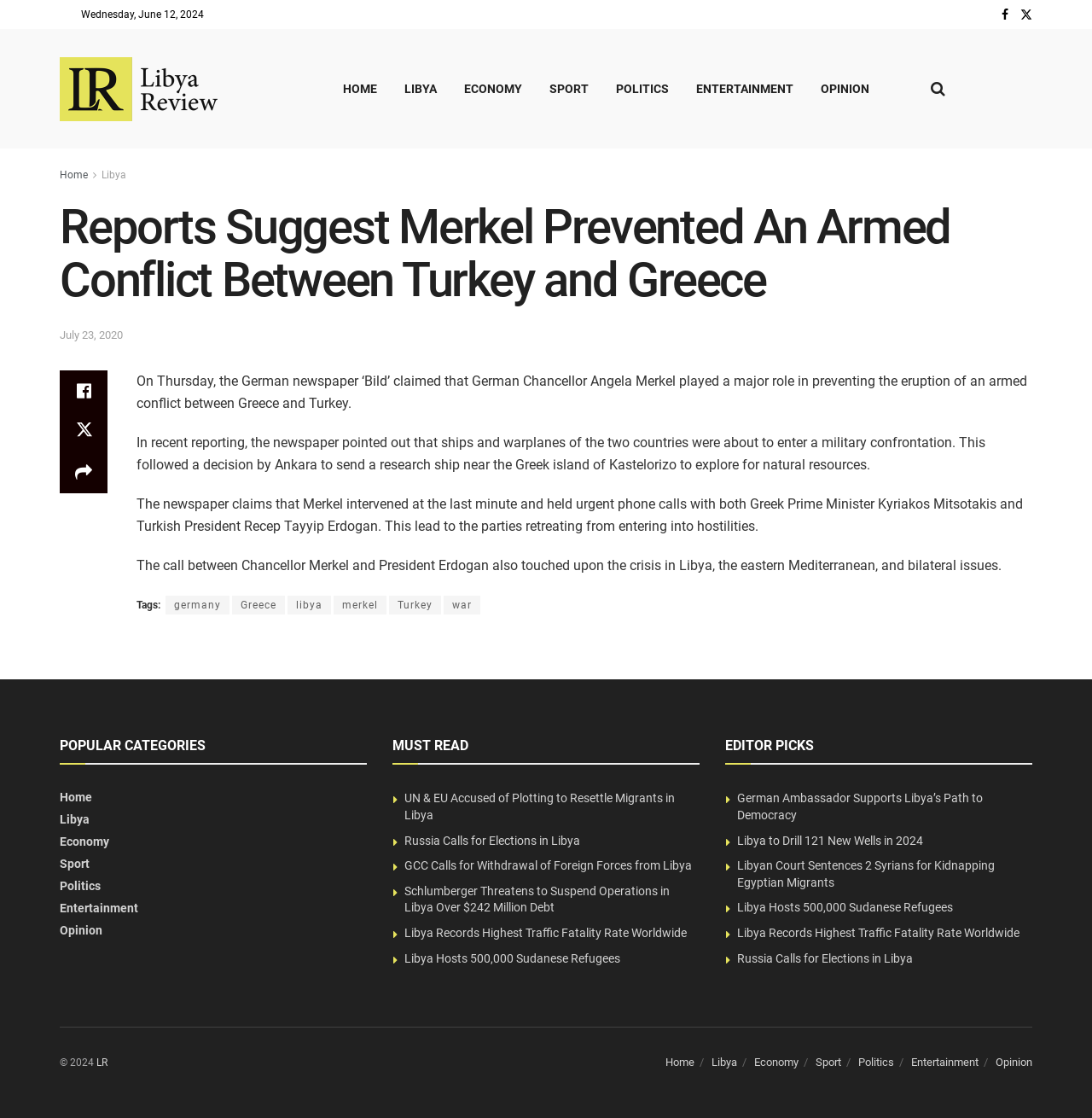What is the name of the newspaper that claimed Angela Merkel prevented an armed conflict?
Using the visual information, reply with a single word or short phrase.

Bild